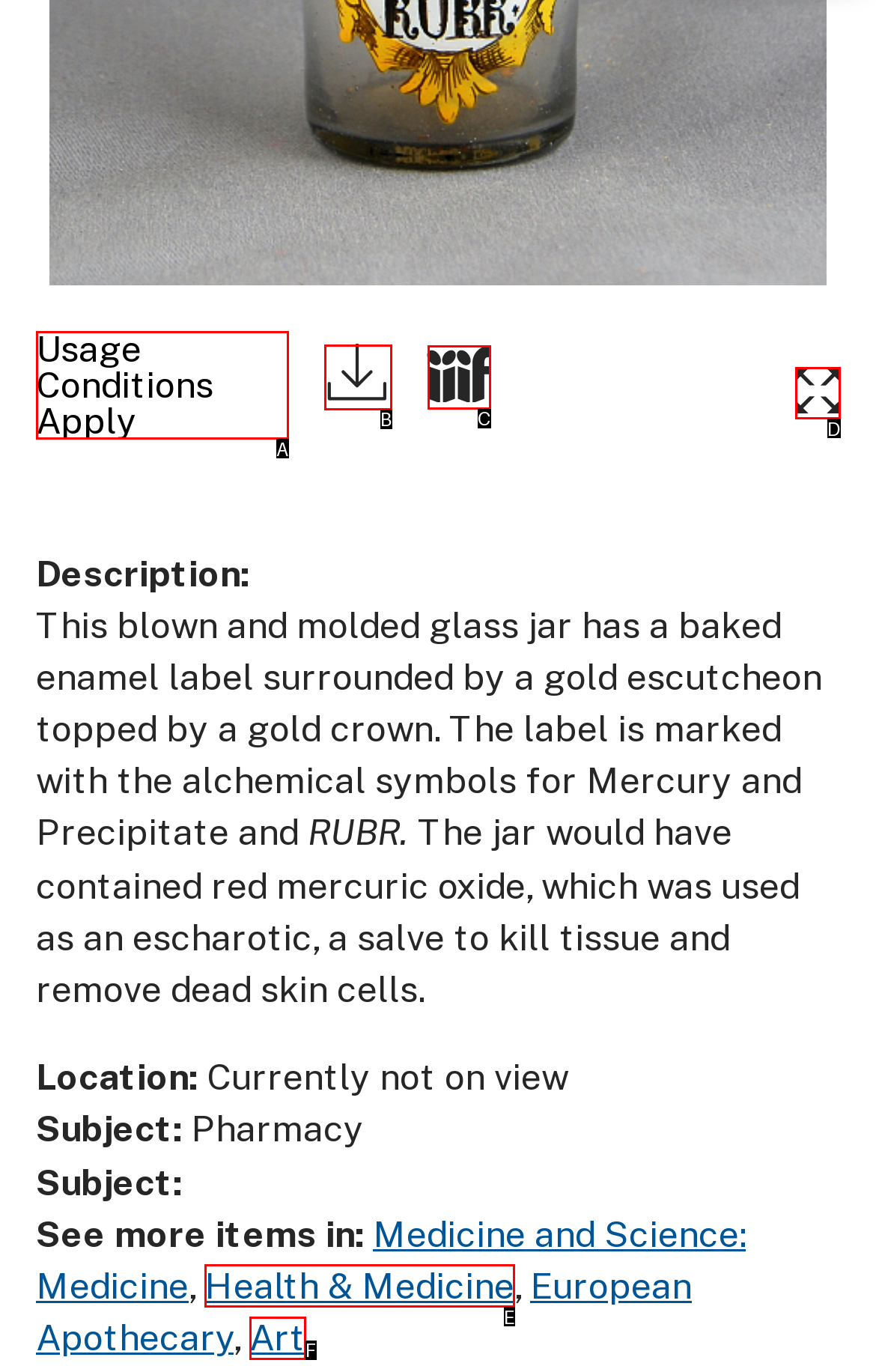Using the given description: Health & Medicine, identify the HTML element that corresponds best. Answer with the letter of the correct option from the available choices.

E